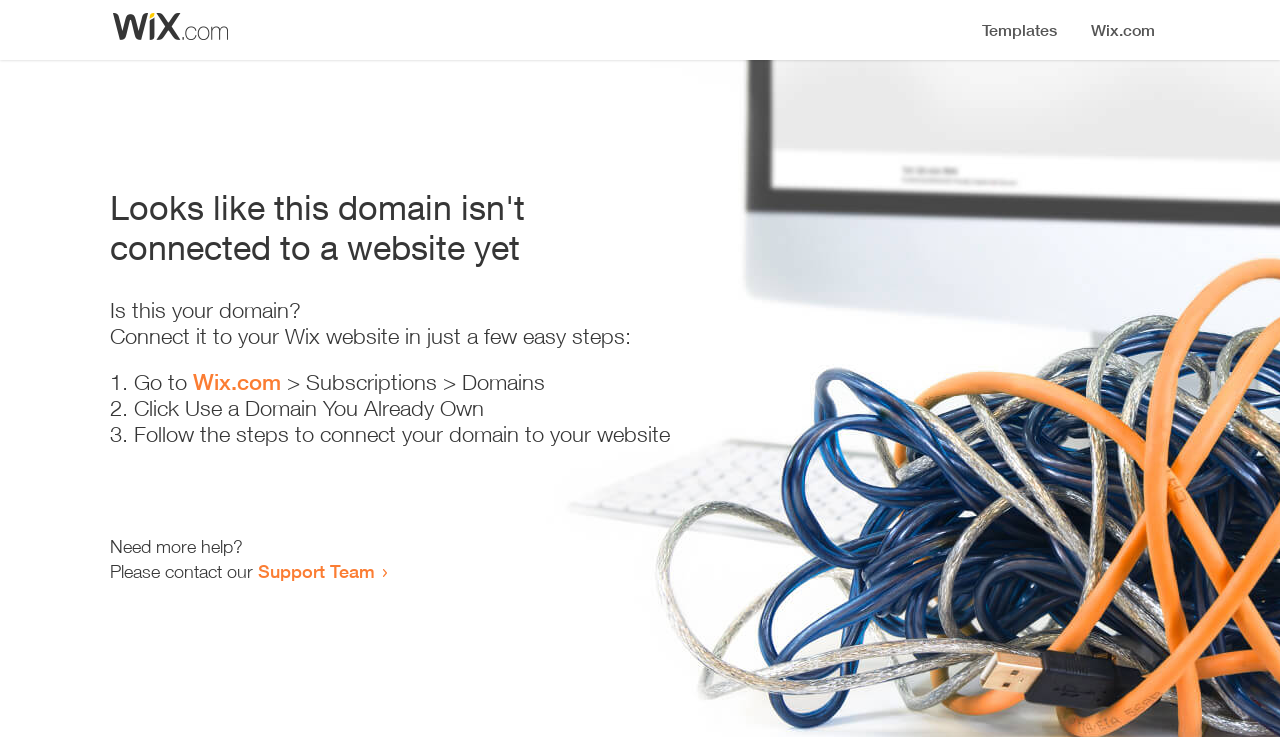Provide a single word or phrase to answer the given question: 
What is the current status of this domain?

Not connected